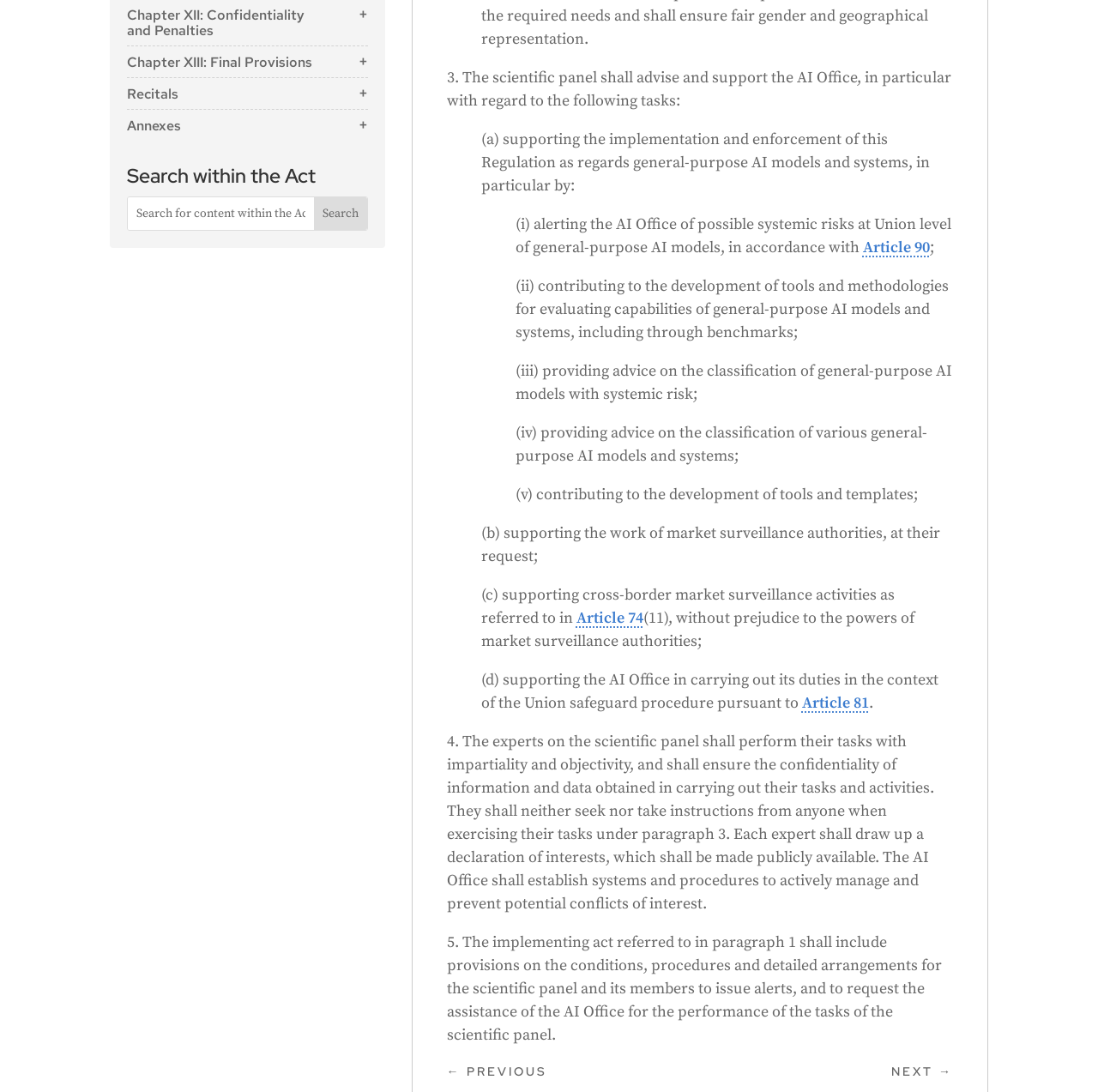Locate the UI element that matches the description Article 98: Committee Procedure in the webpage screenshot. Return the bounding box coordinates in the format (top-left x, top-left y, bottom-right x, bottom-right y), with values ranging from 0 to 1.

[0.13, 0.02, 0.302, 0.034]